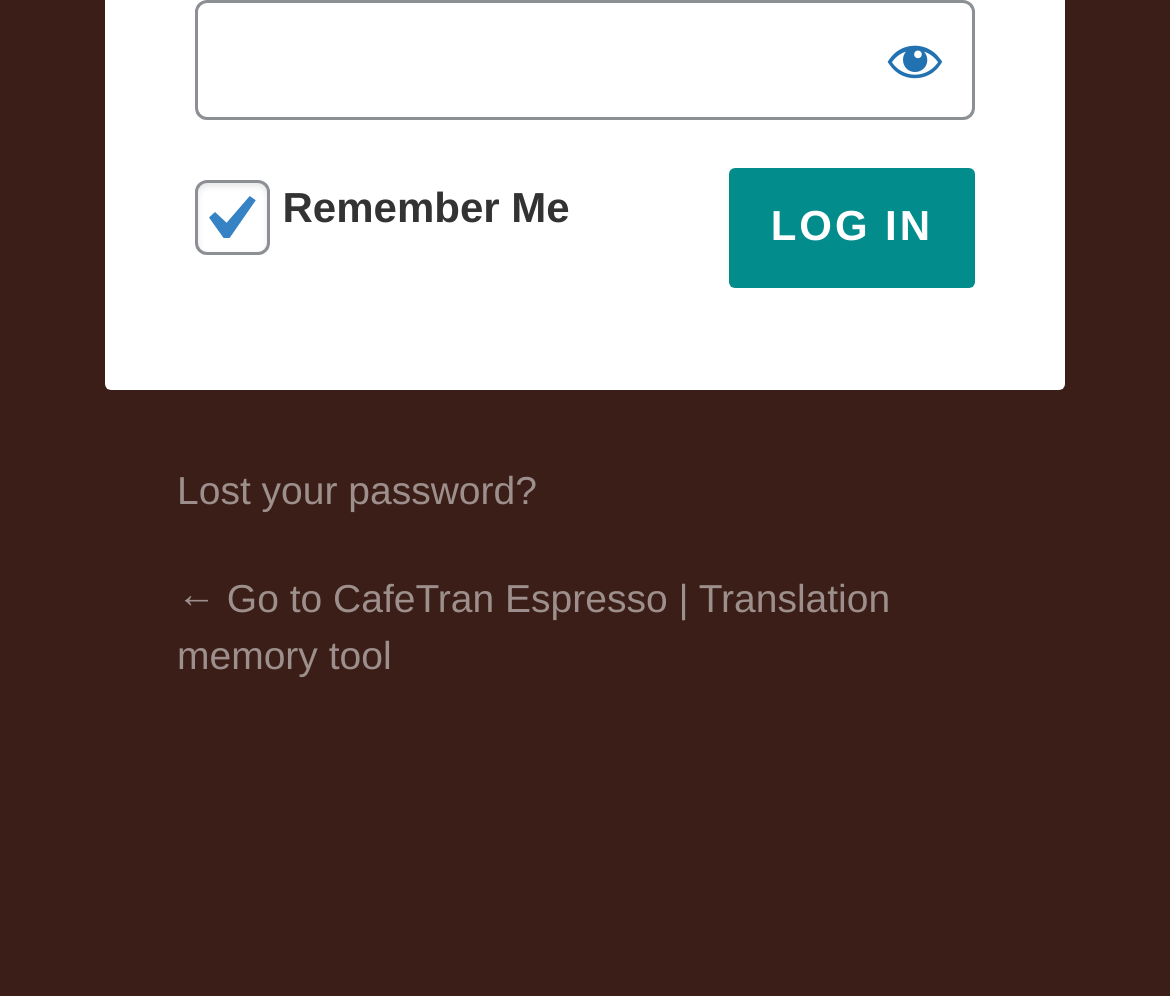Determine the bounding box of the UI element mentioned here: "Lost your password?". The coordinates must be in the format [left, top, right, bottom] with values ranging from 0 to 1.

[0.151, 0.47, 0.459, 0.515]